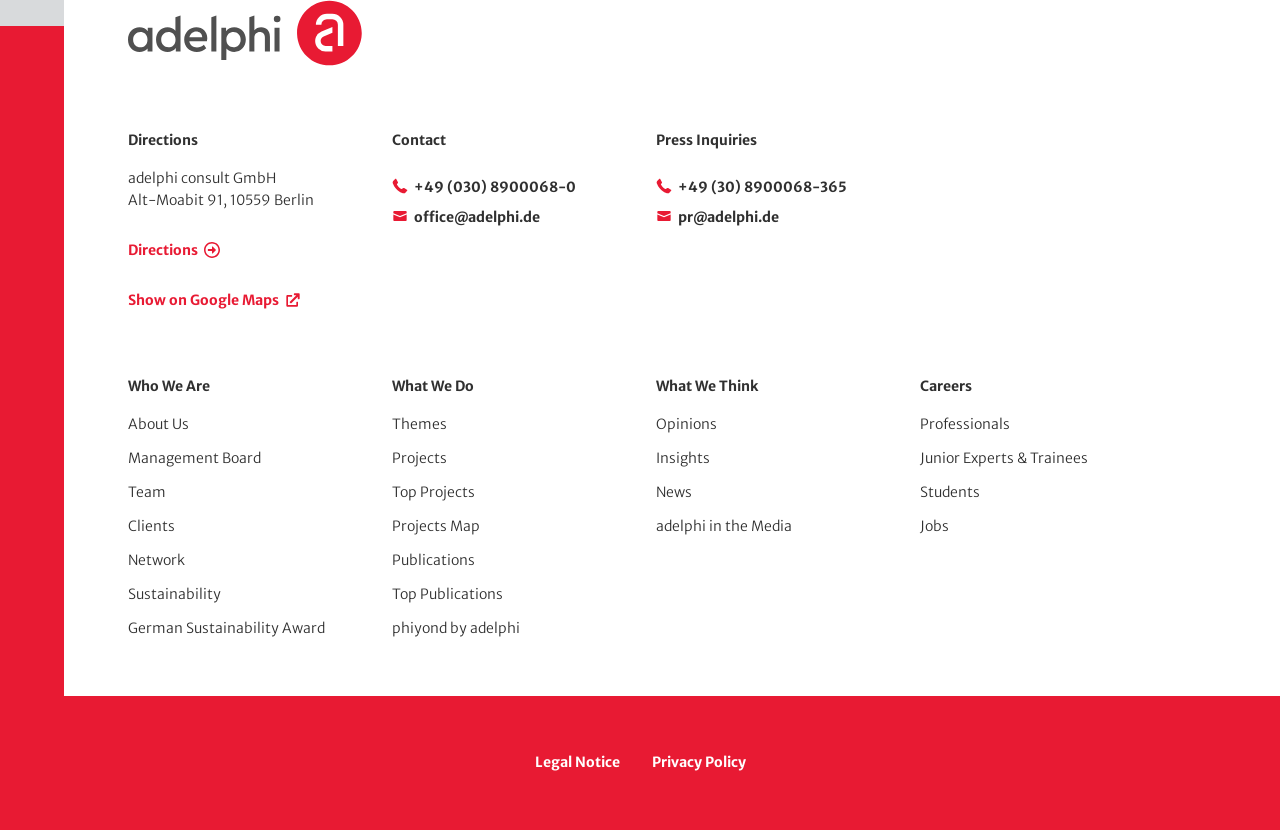Provide the bounding box coordinates of the HTML element this sentence describes: "+49 (30) 8900068-365". The bounding box coordinates consist of four float numbers between 0 and 1, i.e., [left, top, right, bottom].

[0.512, 0.214, 0.662, 0.236]